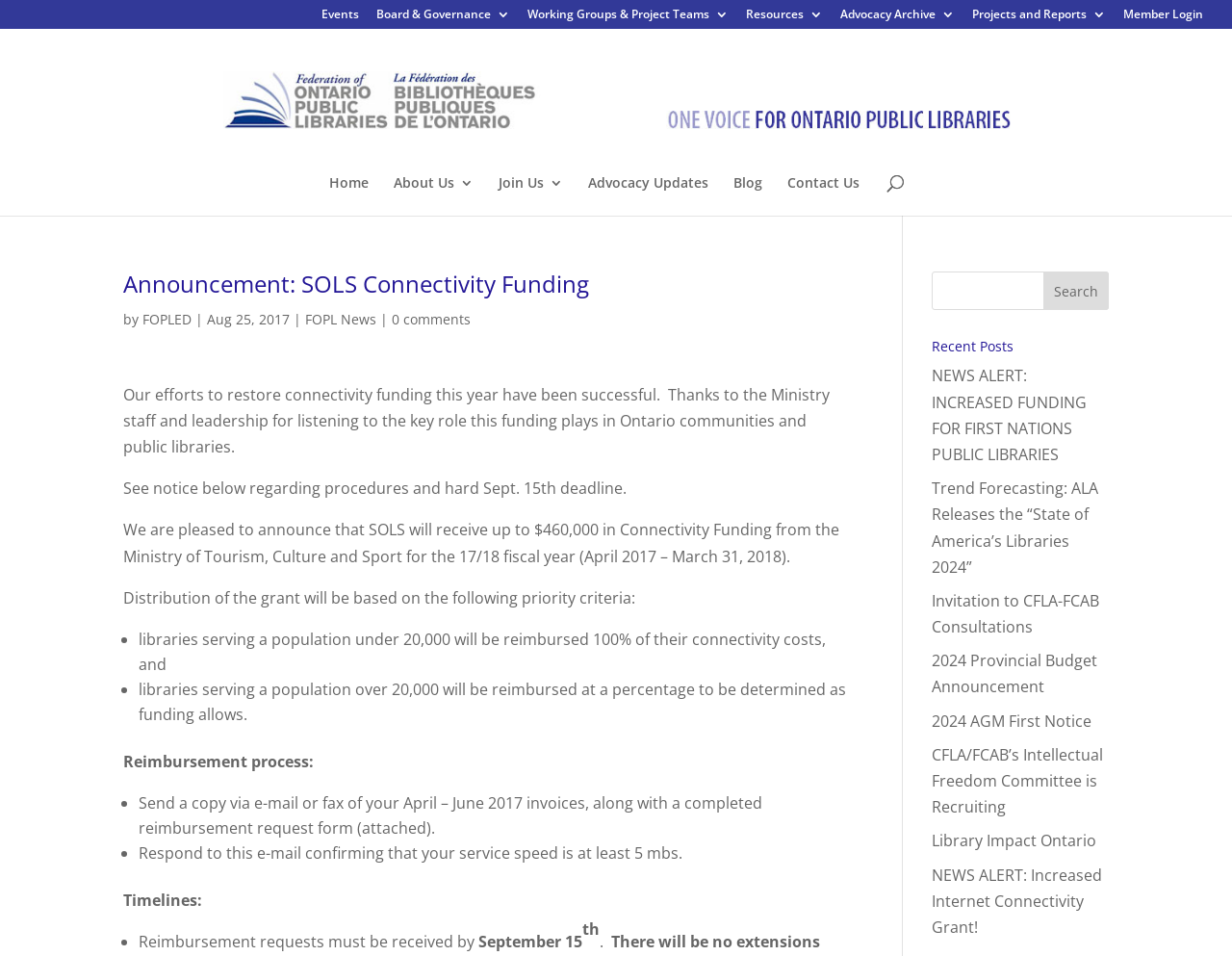What is the name of the organization?
Using the image, answer in one word or phrase.

Federation of Ontario Public Libraries